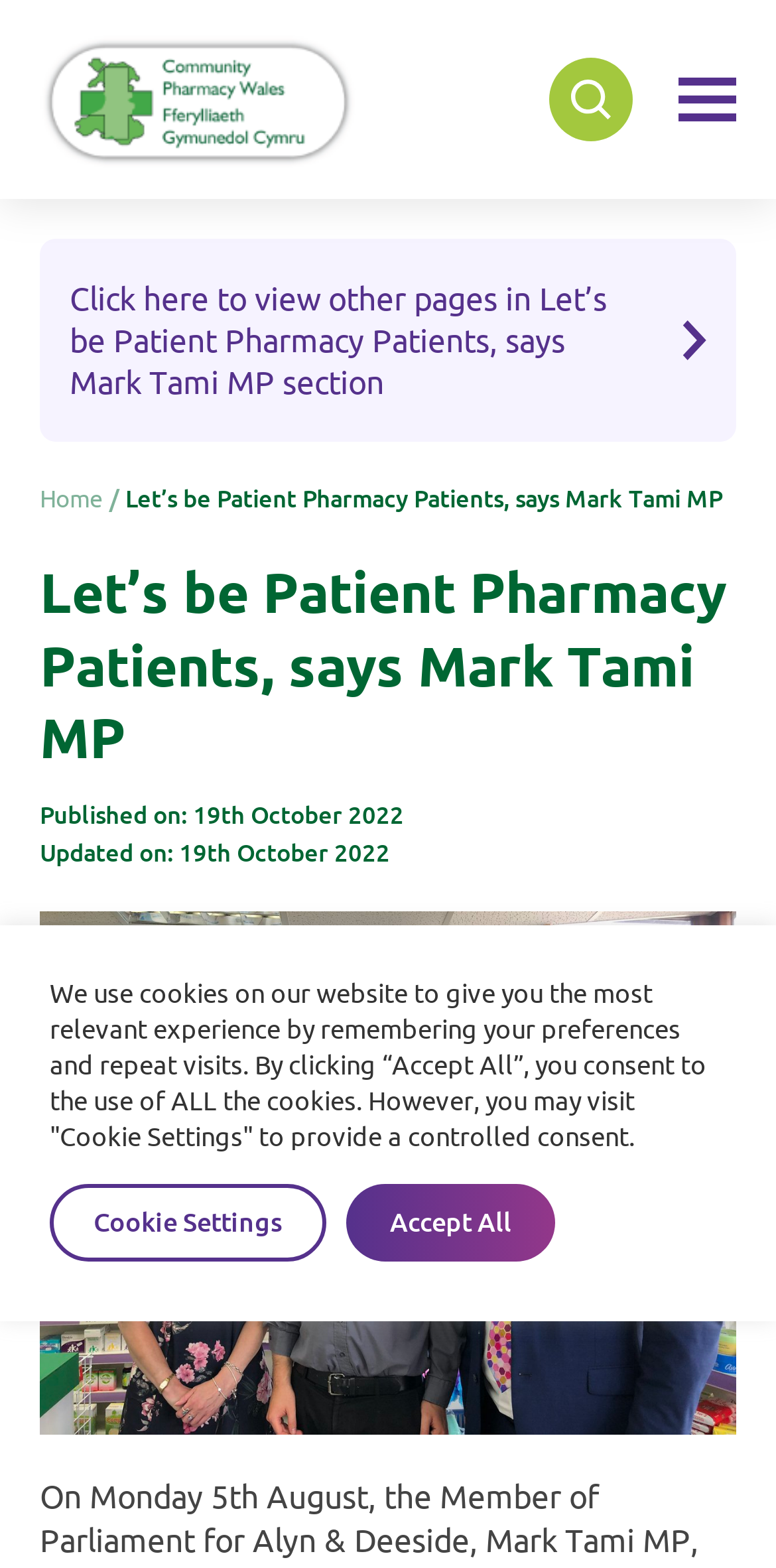Locate the bounding box for the described UI element: "Accept All". Ensure the coordinates are four float numbers between 0 and 1, formatted as [left, top, right, bottom].

[0.446, 0.755, 0.715, 0.805]